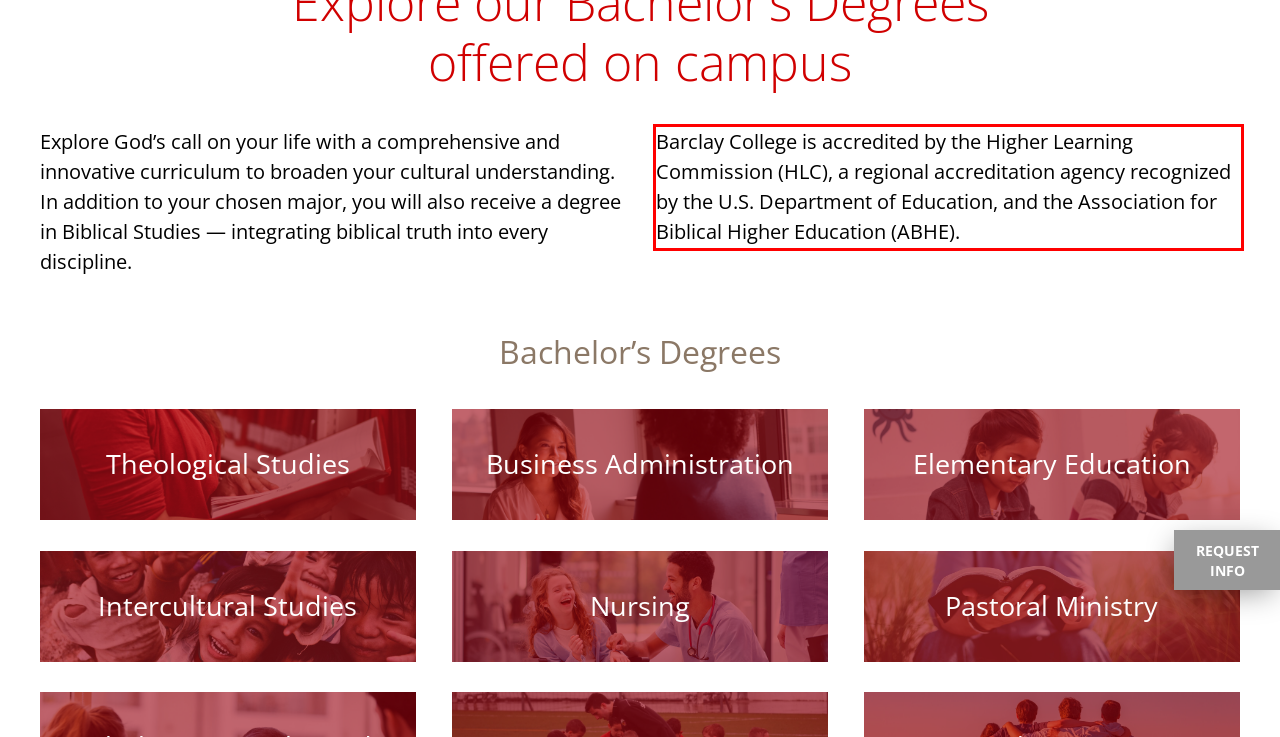In the screenshot of the webpage, find the red bounding box and perform OCR to obtain the text content restricted within this red bounding box.

Barclay College is accredited by the Higher Learning Commission (HLC), a regional accreditation agency recognized by the U.S. Department of Education, and the Association for Biblical Higher Education (ABHE).